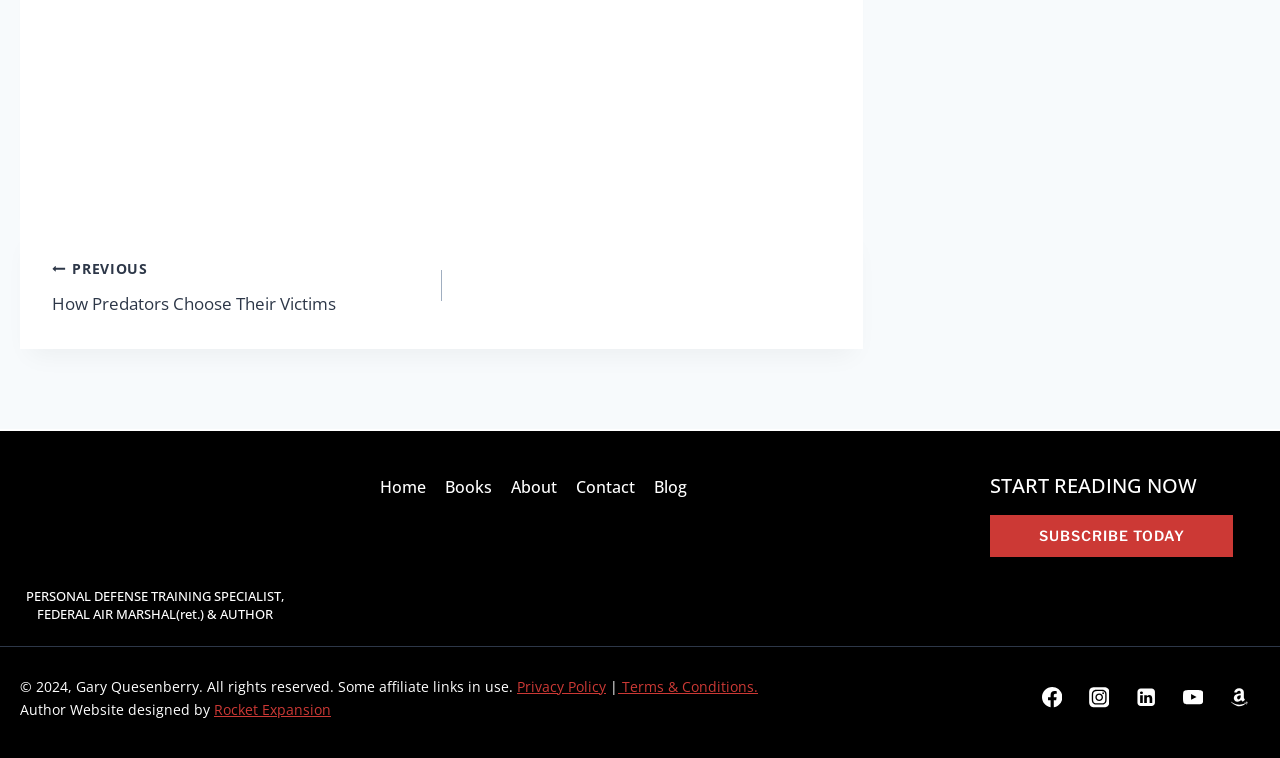Using the description "Instagram", locate and provide the bounding box of the UI element.

[0.843, 0.893, 0.874, 0.947]